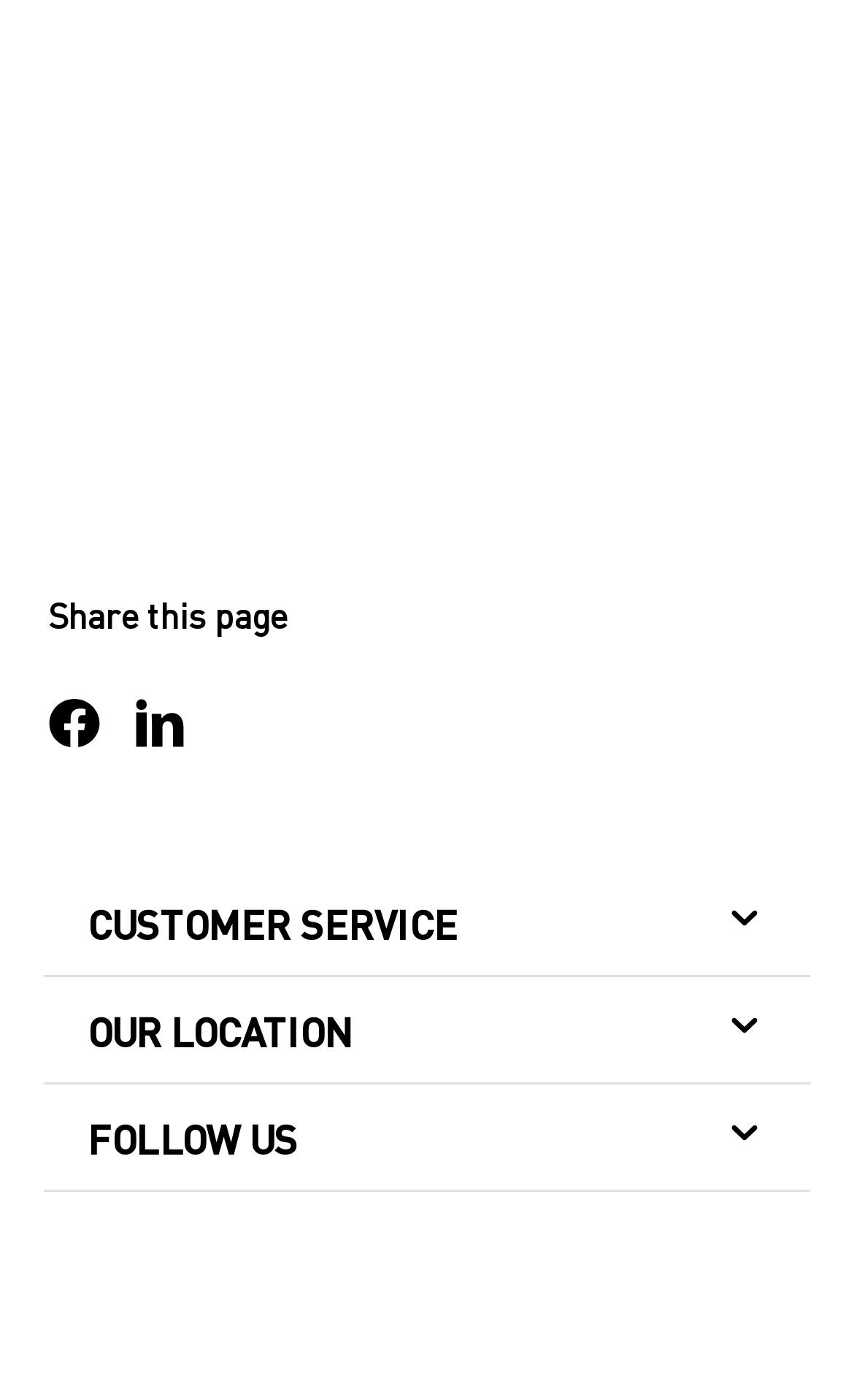Can you specify the bounding box coordinates for the region that should be clicked to fulfill this instruction: "Follow Bechtle on YouTube".

[0.103, 0.905, 0.897, 0.944]